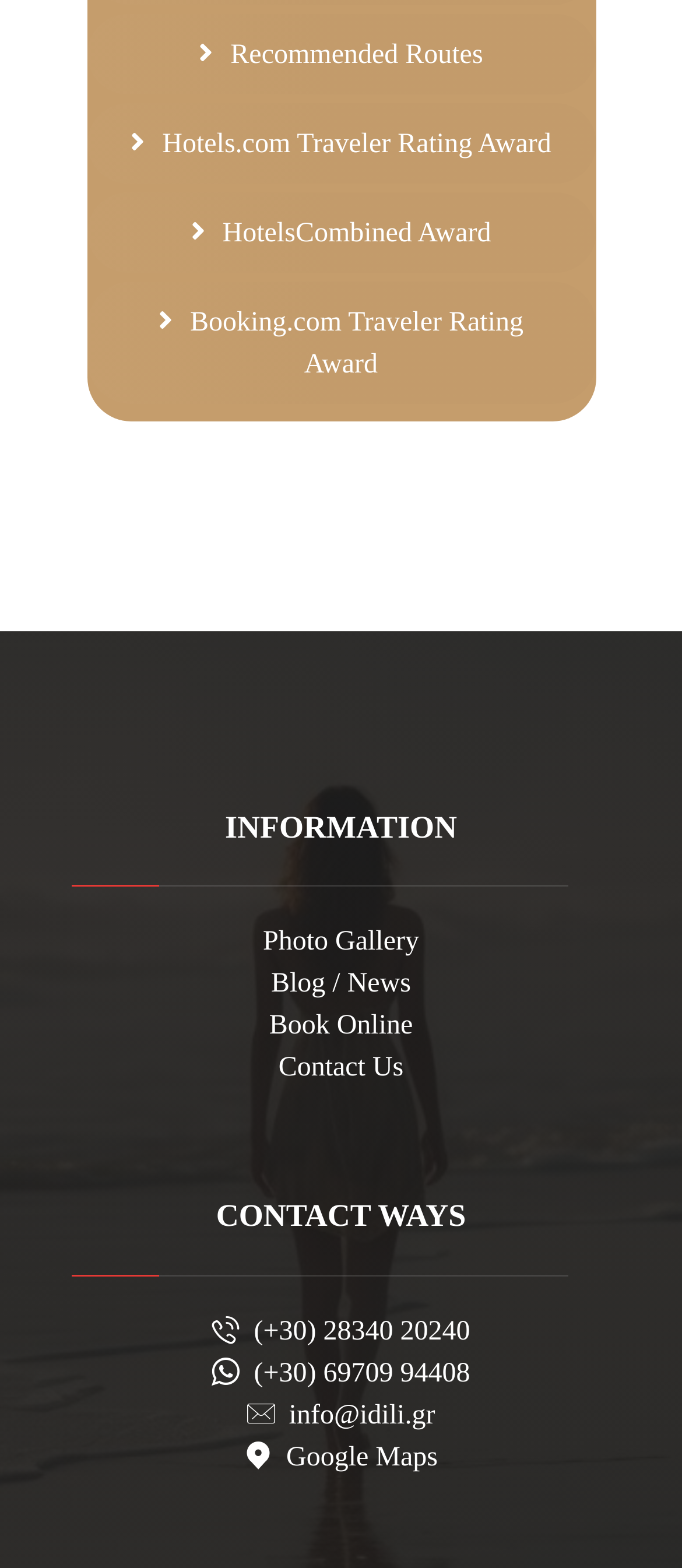Find the UI element described as: "(+30) 69709 94408" and predict its bounding box coordinates. Ensure the coordinates are four float numbers between 0 and 1, [left, top, right, bottom].

[0.311, 0.866, 0.689, 0.885]